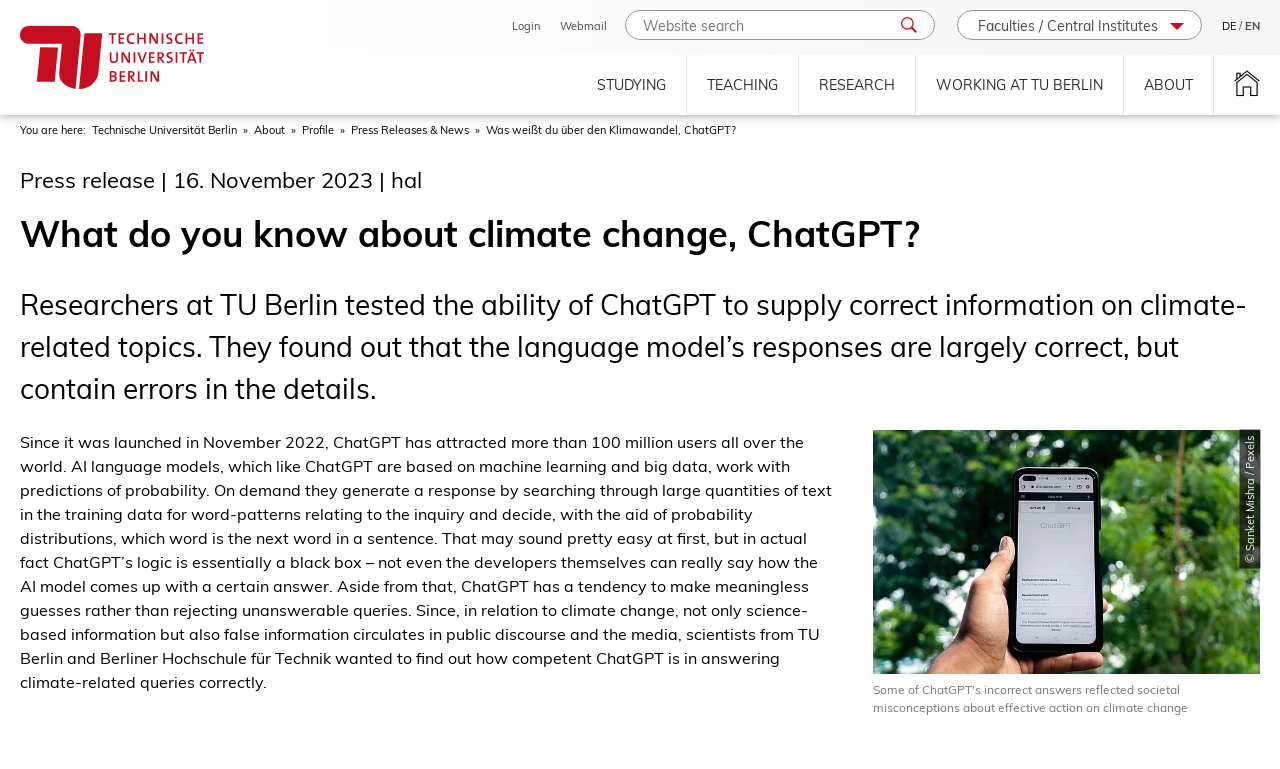Answer the question using only a single word or phrase: 
How many links are there in the navigation breadcrumbs?

6